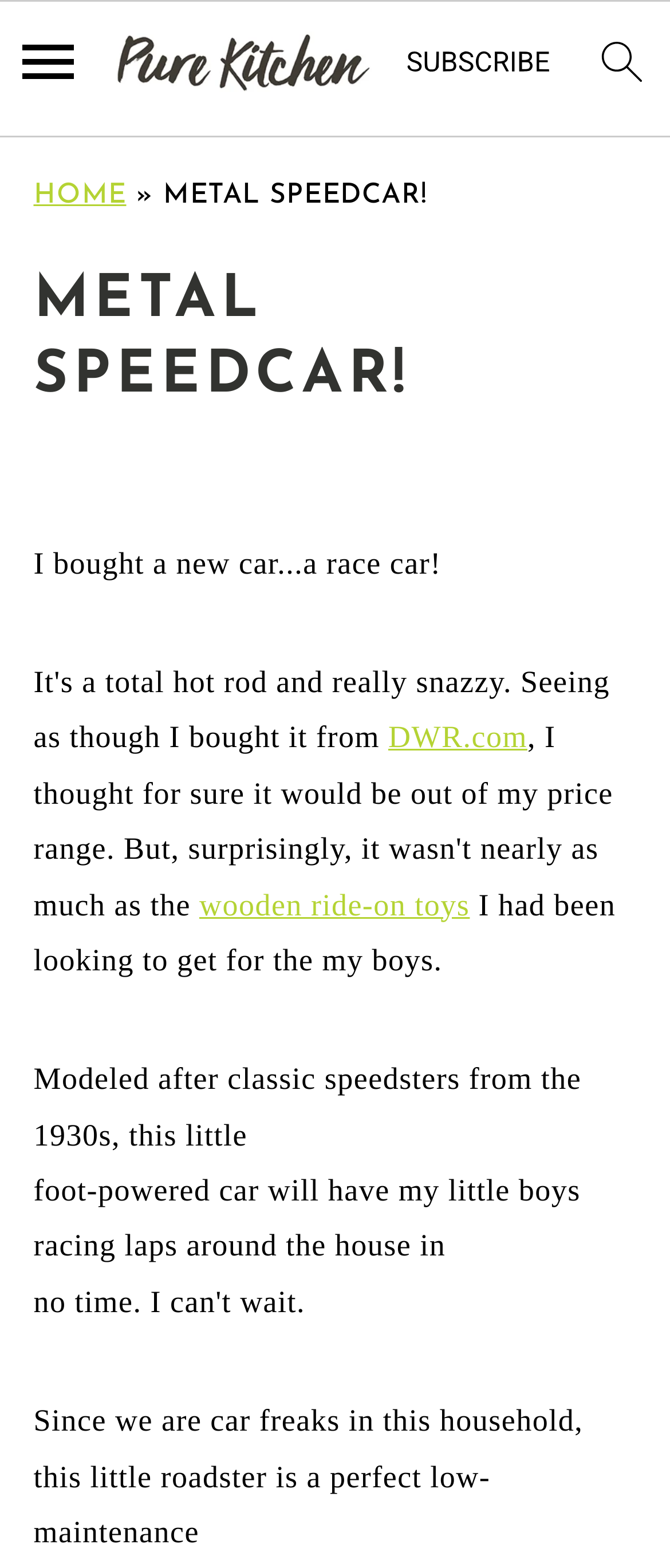Provide a short answer using a single word or phrase for the following question: 
What is the car's maintenance level?

Low-maintenance